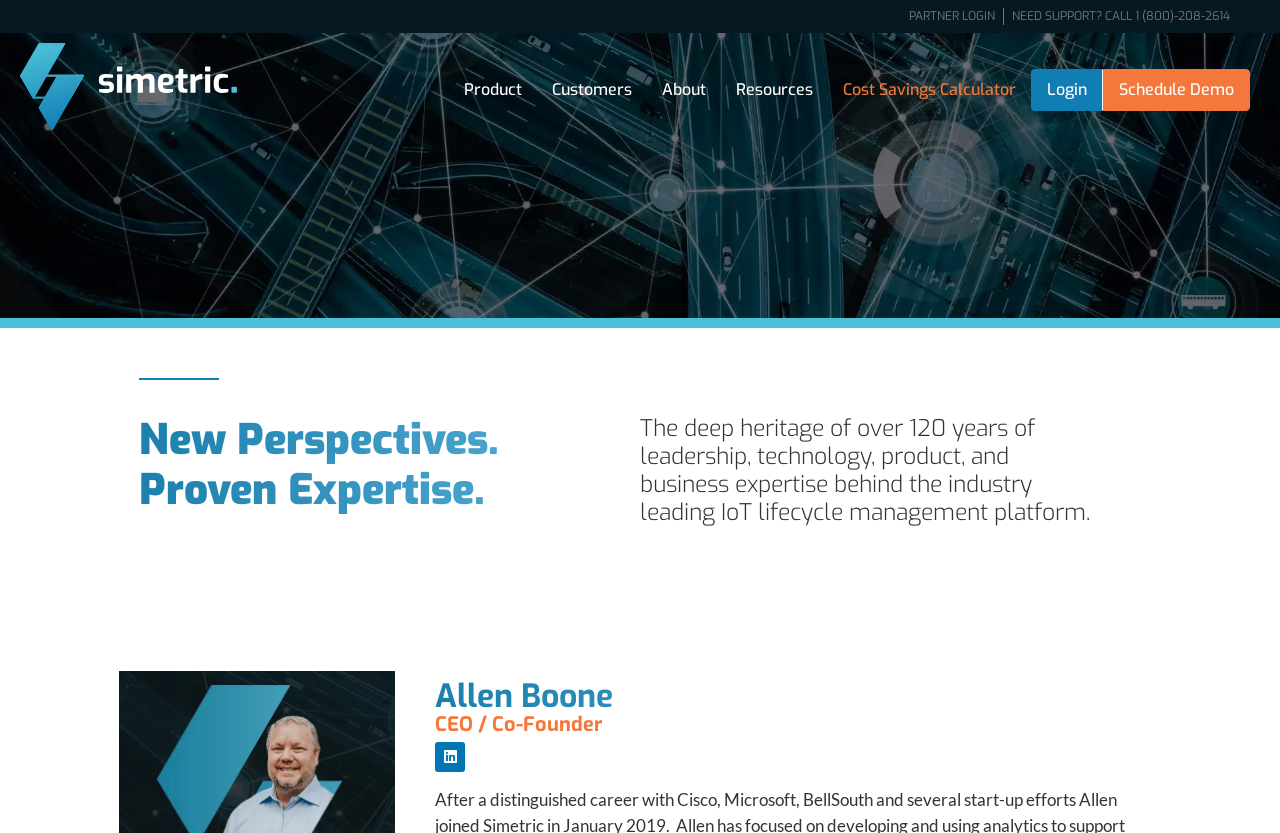Give a one-word or short phrase answer to the question: 
What is the purpose of the 'Cost Savings Calculator'?

To calculate cost savings